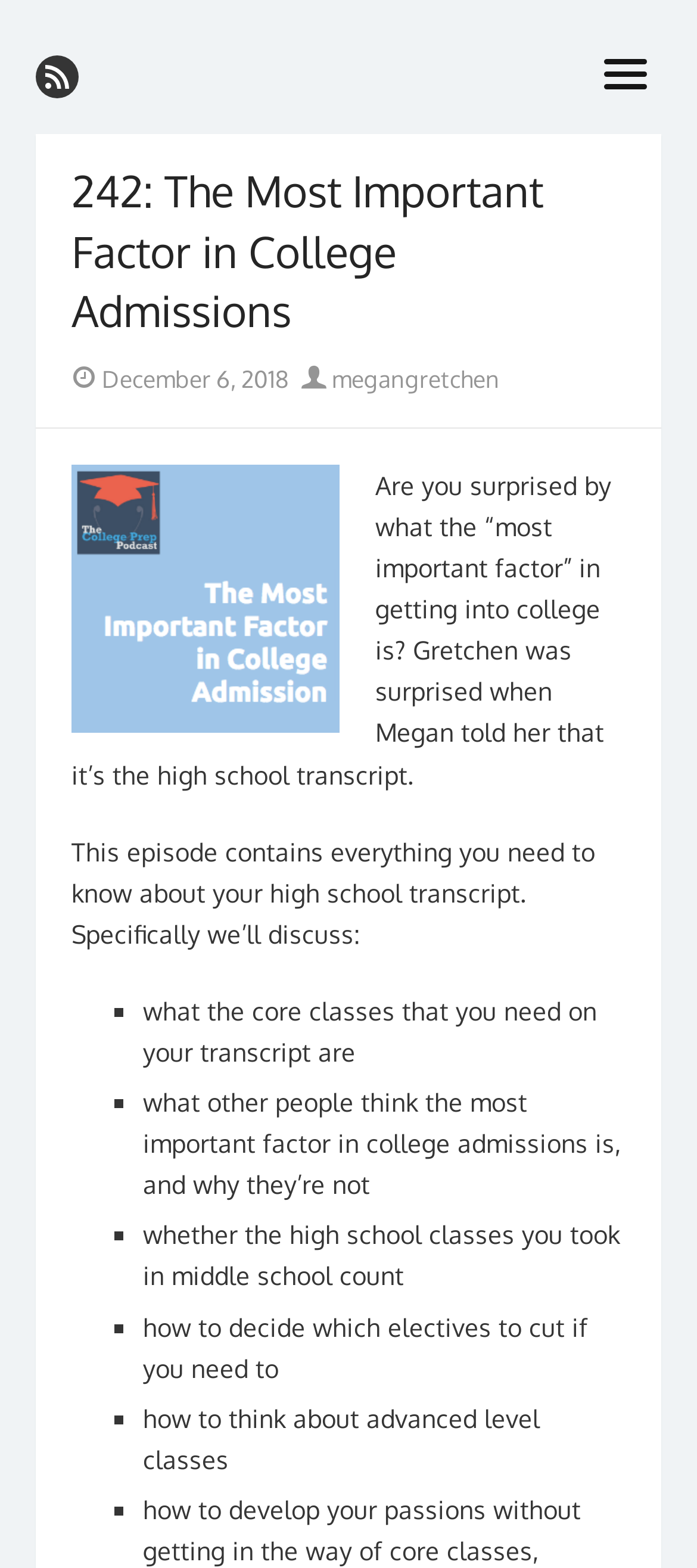Using the provided element description: "Sign up for email updates", determine the bounding box coordinates of the corresponding UI element in the screenshot.

None